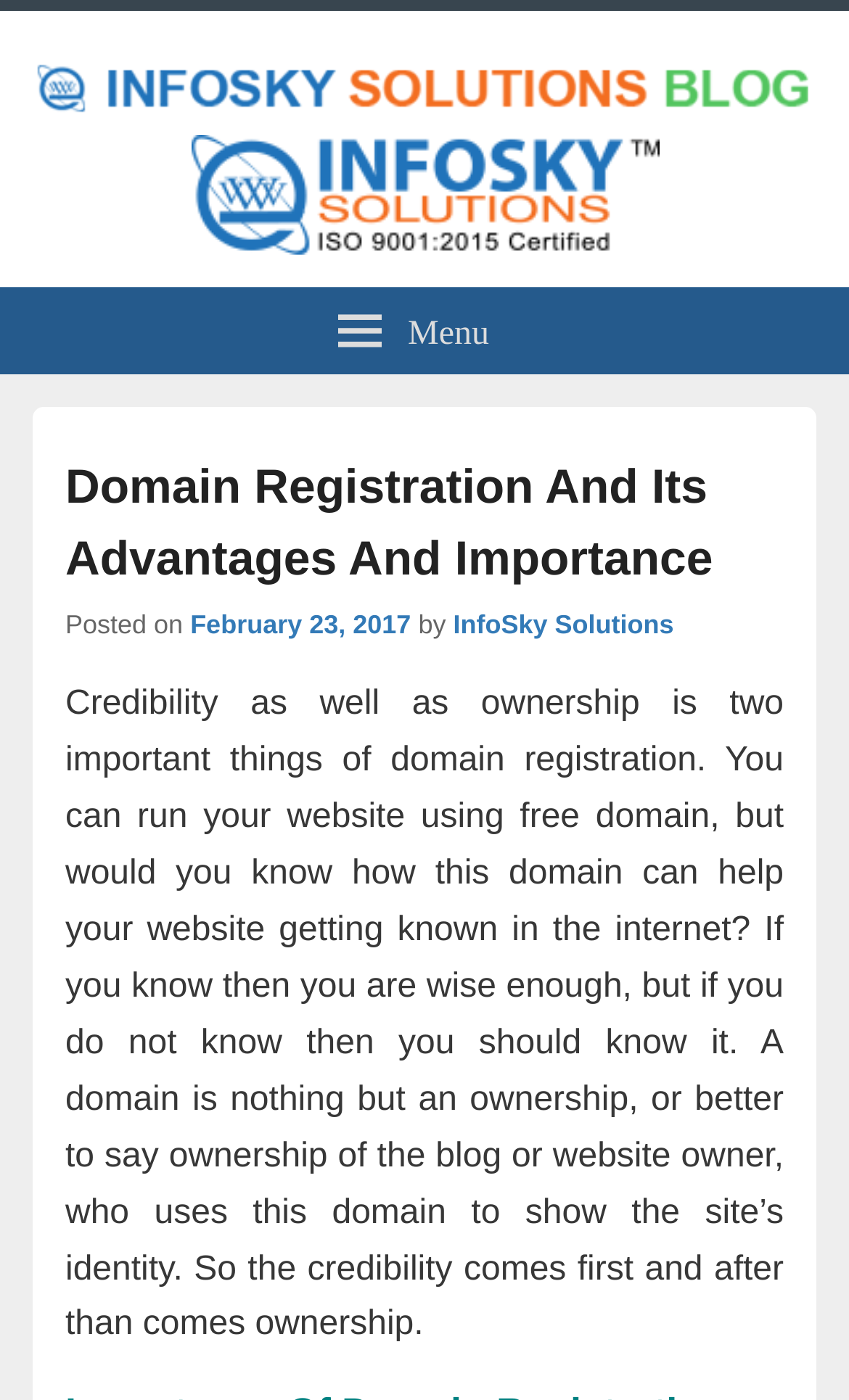What is a domain?
Using the image as a reference, deliver a detailed and thorough answer to the question.

The webpage explains that a domain is nothing but an ownership, or better to say ownership of the blog or website owner, who uses this domain to show the site’s identity. This implies that a domain represents the ownership of a website or blog.